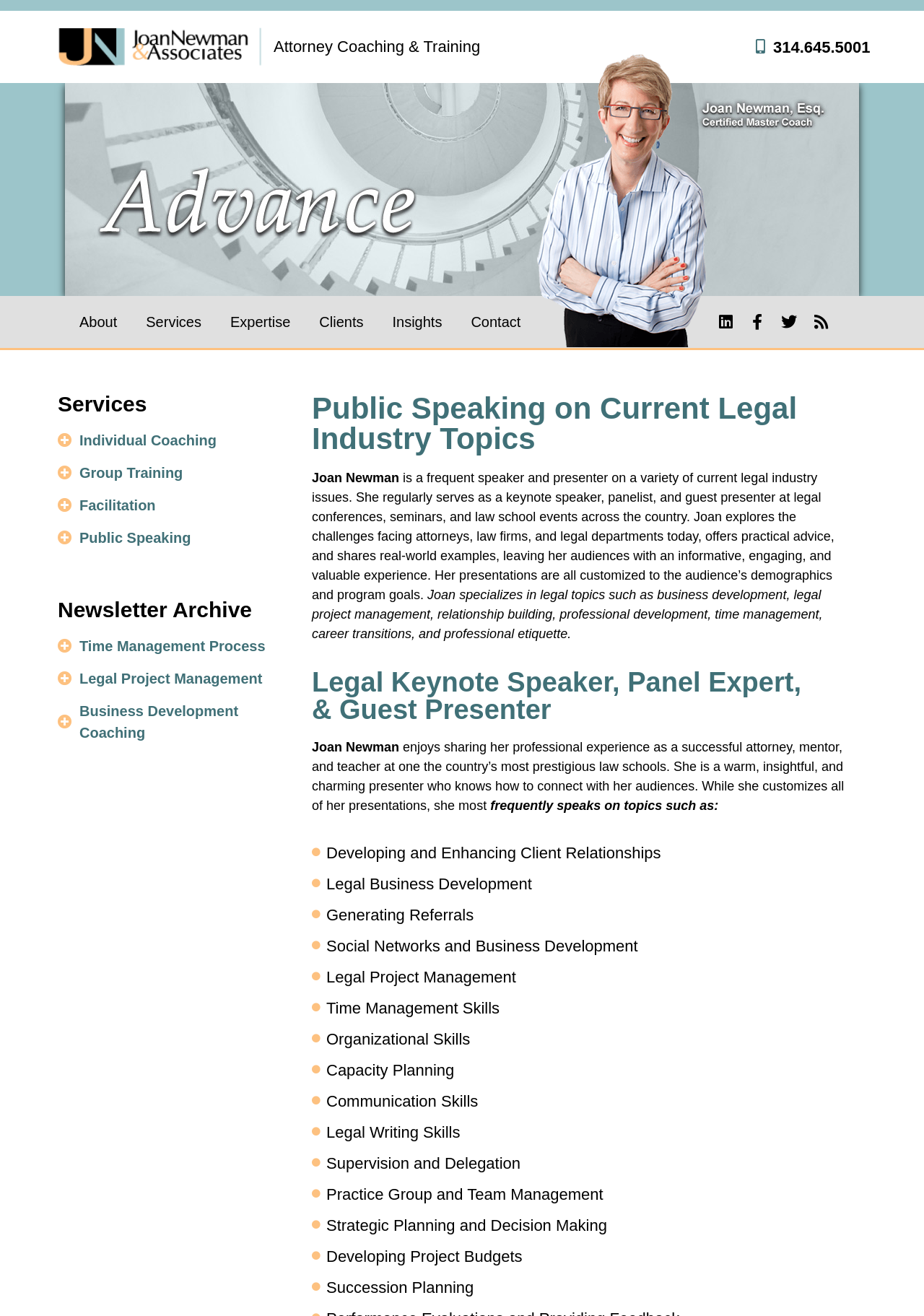From the image, can you give a detailed response to the question below:
How does Joan Newman customize her presentations?

The webpage states that Joan Newman's presentations are all customized to the audience's demographics and program goals, which means she tailors her content to meet the specific needs and objectives of each audience.